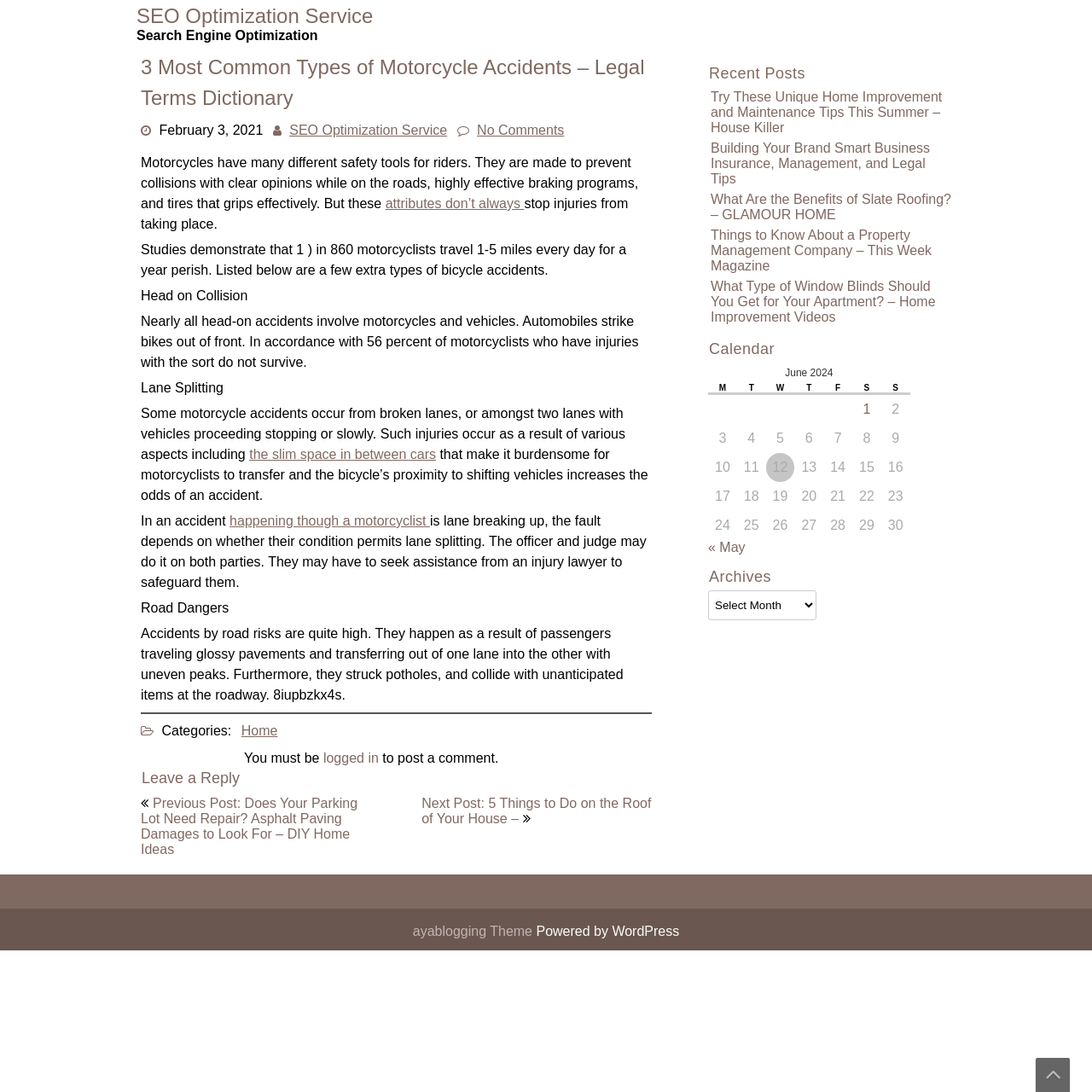Produce an extensive caption that describes everything on the webpage.

This webpage is about motorcycle accidents and safety. At the top, there is a heading "3 Most Common Types of Motorcycle Accidents - Legal Terms Dictionary" and a link to "SEO Optimization Service". Below this, there is a time stamp "February 3, 2021" and another link to "SEO Optimization Service". 

The main content of the webpage is divided into sections. The first section discusses the safety tools available for motorcyclists, but notes that these tools are not always effective in preventing injuries. 

The next section is about the three most common types of motorcycle accidents: head-on collisions, lane splitting, and road dangers. Each type of accident is described in detail, including the causes and consequences. 

On the right side of the webpage, there is a section titled "Recent Posts" with links to five other articles on home improvement and maintenance topics. Below this, there is a calendar for June 2024, with links to posts published on specific dates. 

At the bottom of the webpage, there is a navigation section with links to previous and next posts, as well as a section titled "Leave a Reply" where users can log in to post a comment.